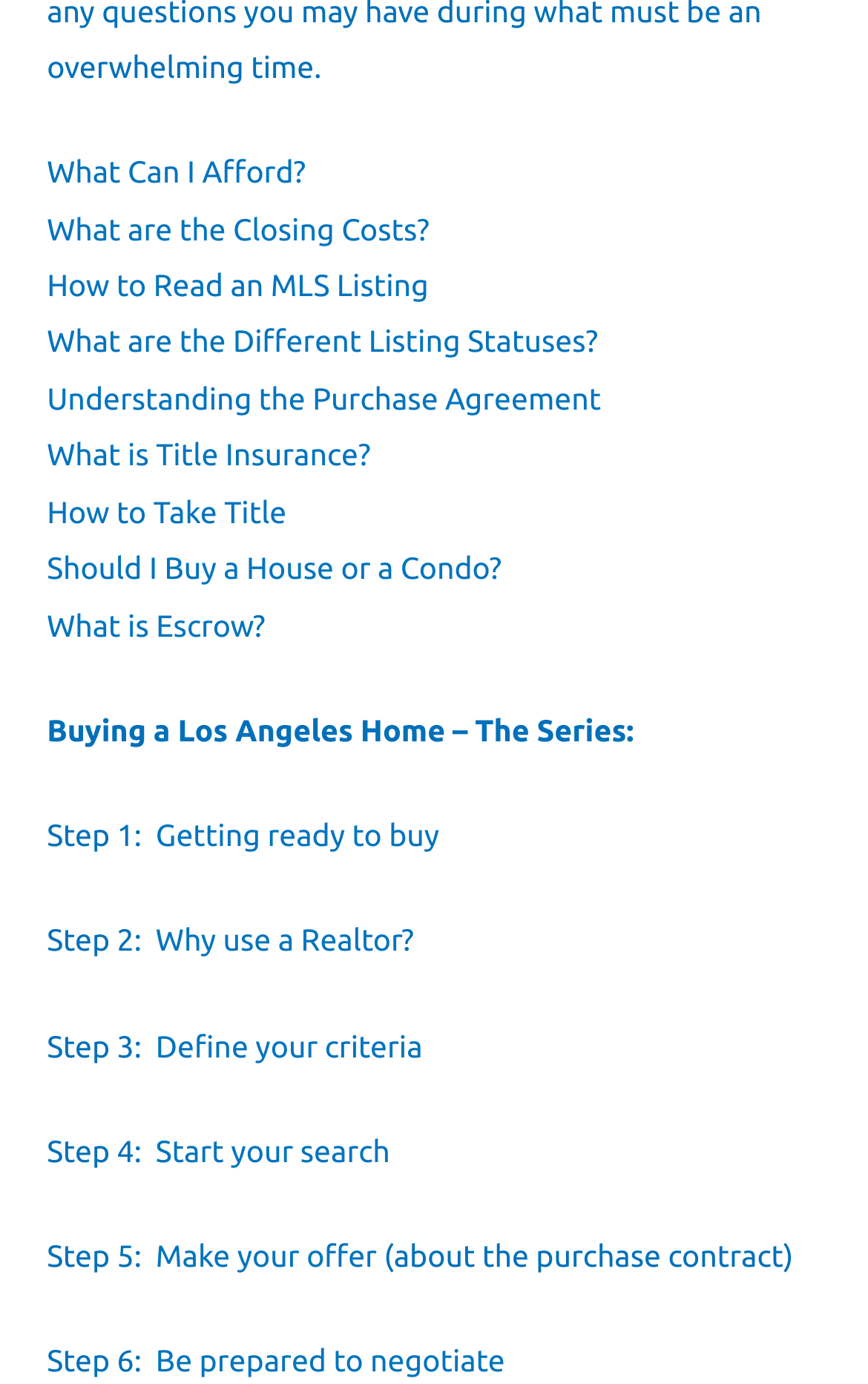Determine the bounding box coordinates of the clickable element to achieve the following action: 'Explore 'Make your offer''. Provide the coordinates as four float values between 0 and 1, formatted as [left, top, right, bottom].

[0.179, 0.895, 0.434, 0.92]